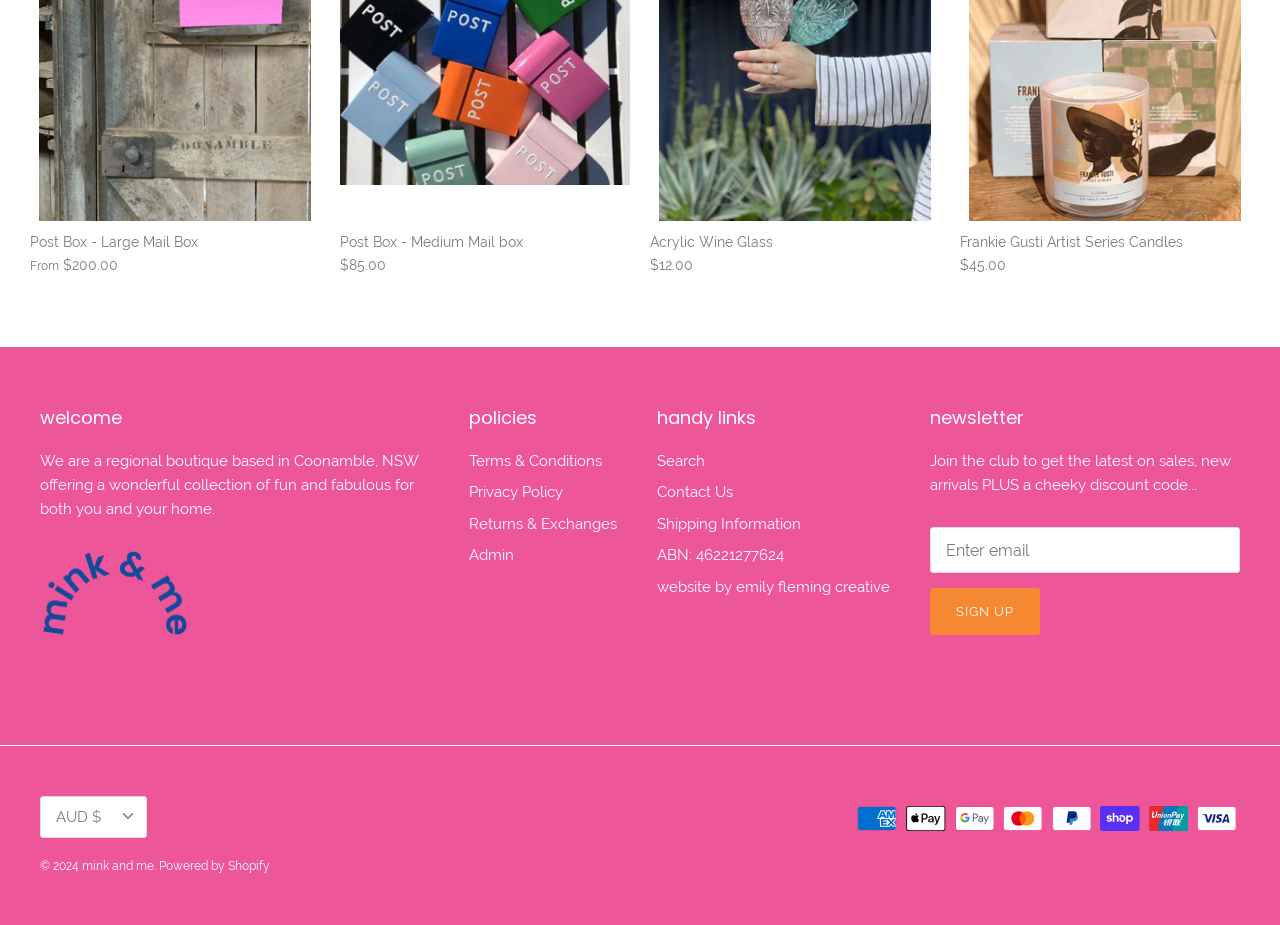Please locate the bounding box coordinates of the region I need to click to follow this instruction: "Sign up for the newsletter".

[0.727, 0.636, 0.813, 0.686]